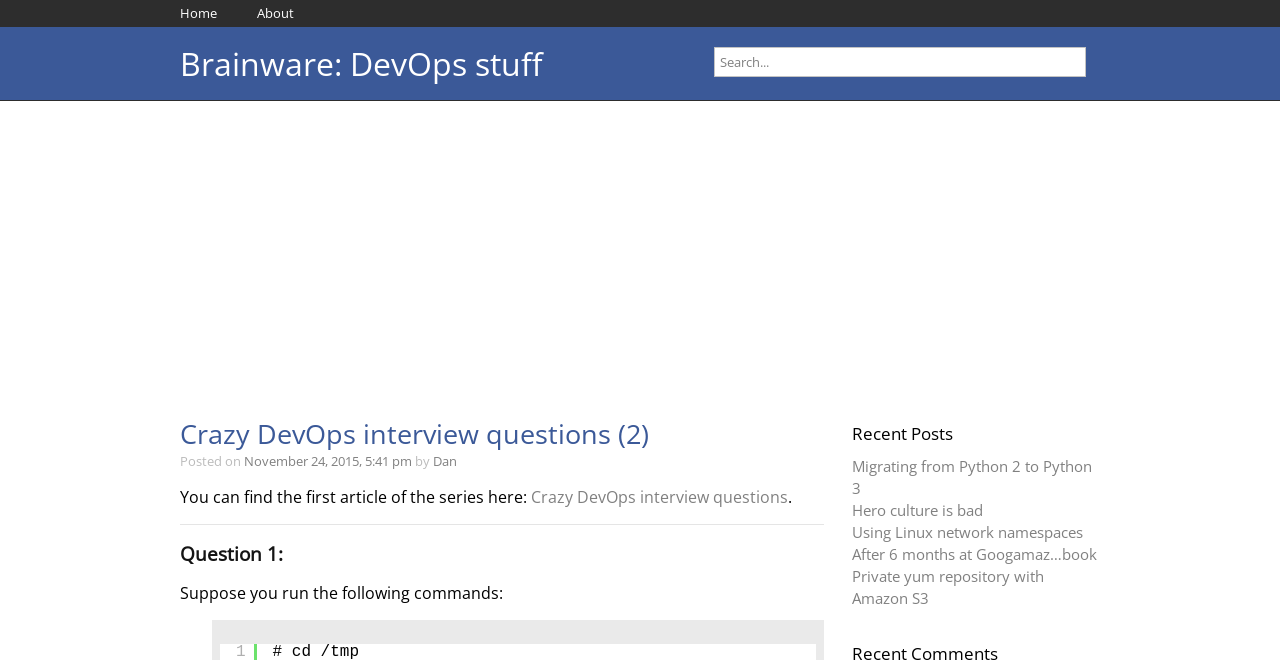Find and specify the bounding box coordinates that correspond to the clickable region for the instruction: "check the post by Dan".

[0.338, 0.685, 0.357, 0.712]